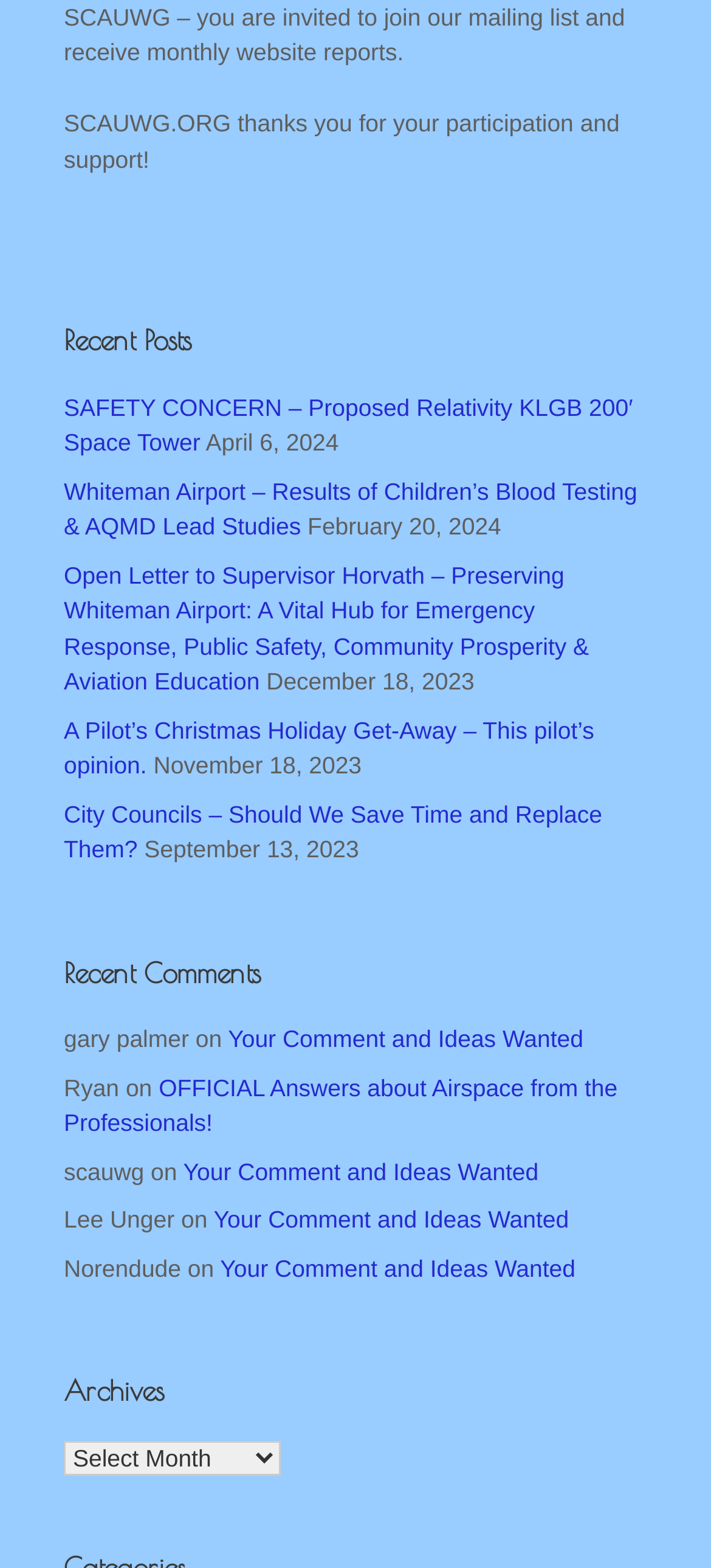Give a concise answer using only one word or phrase for this question:
How many recent comments are listed?

5